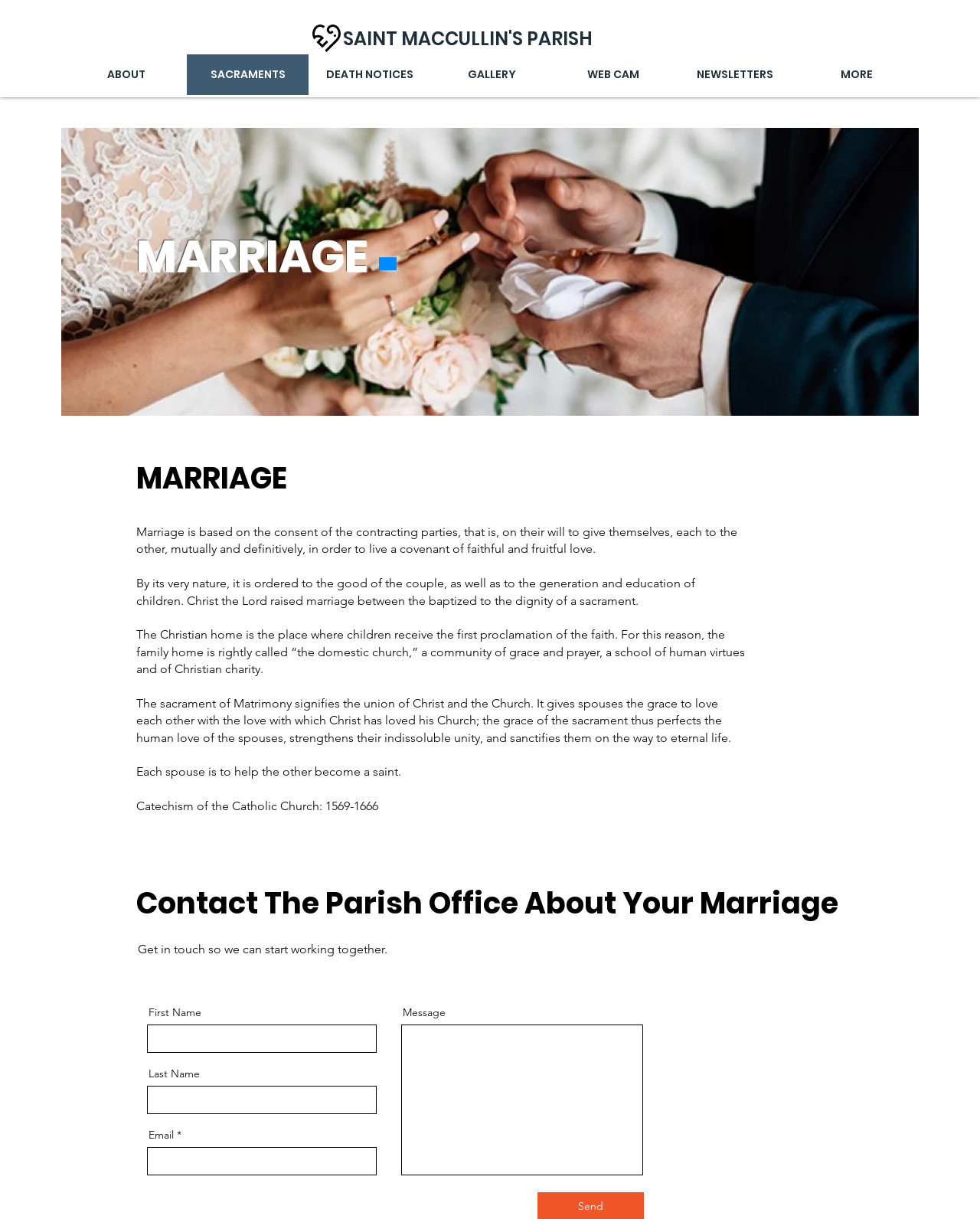Please find the bounding box coordinates for the clickable element needed to perform this instruction: "Click the 'SACRAMENTS' link".

[0.191, 0.045, 0.315, 0.078]